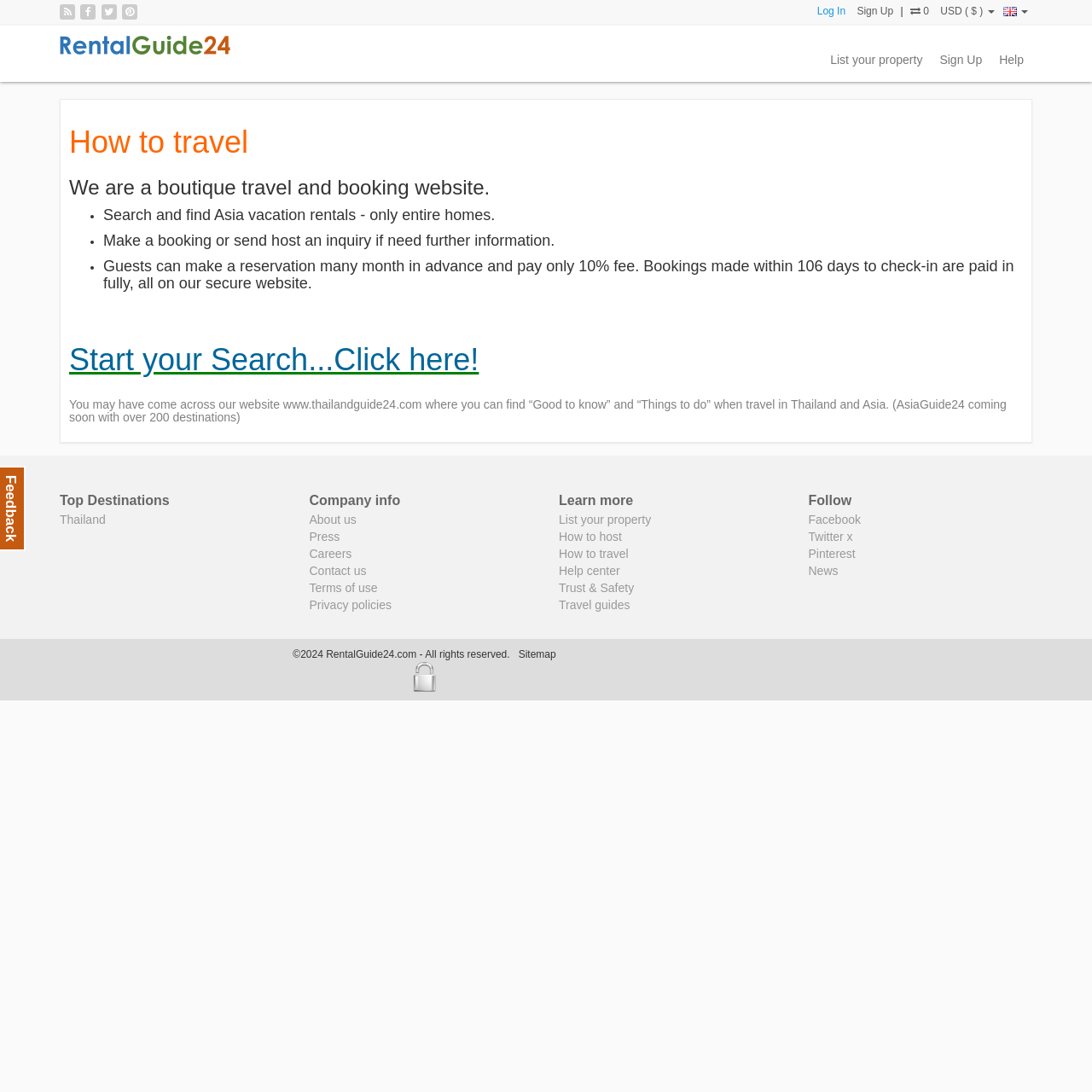What type of website is RentalGuide24?
Using the details from the image, give an elaborate explanation to answer the question.

Based on the webpage content, specifically the heading 'We are a boutique travel and booking website.', it can be inferred that RentalGuide24 is a travel and booking website.